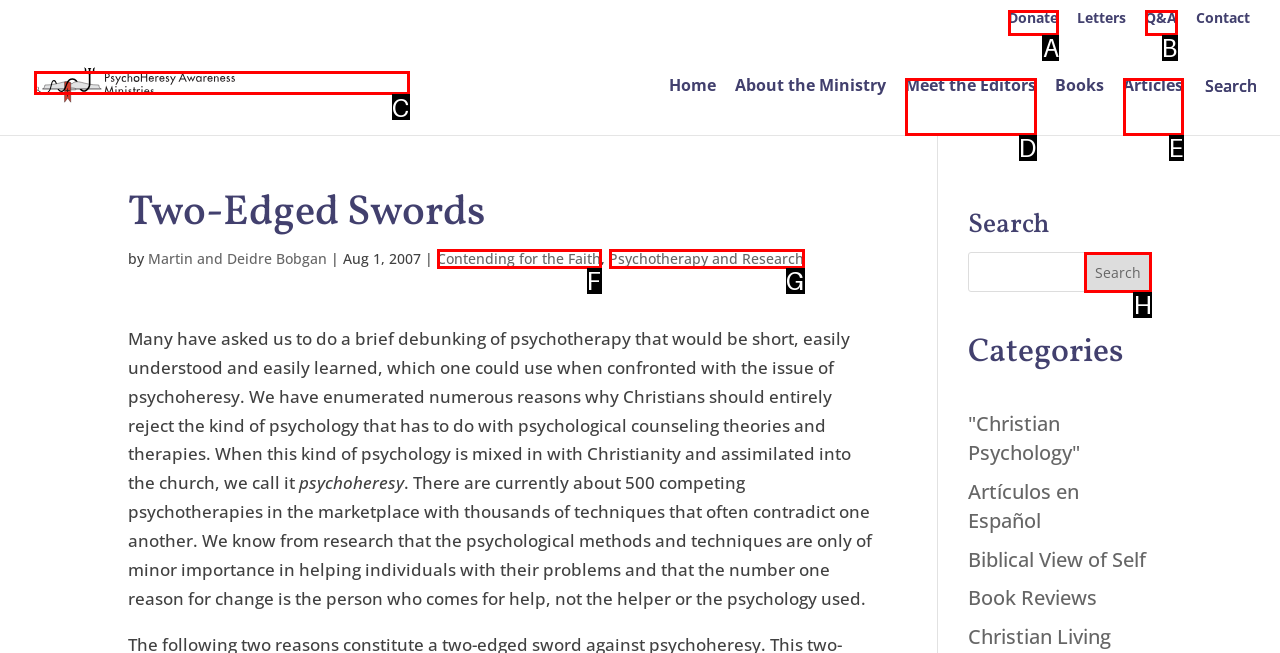Tell me the letter of the UI element I should click to accomplish the task: Click on Donate based on the choices provided in the screenshot.

A